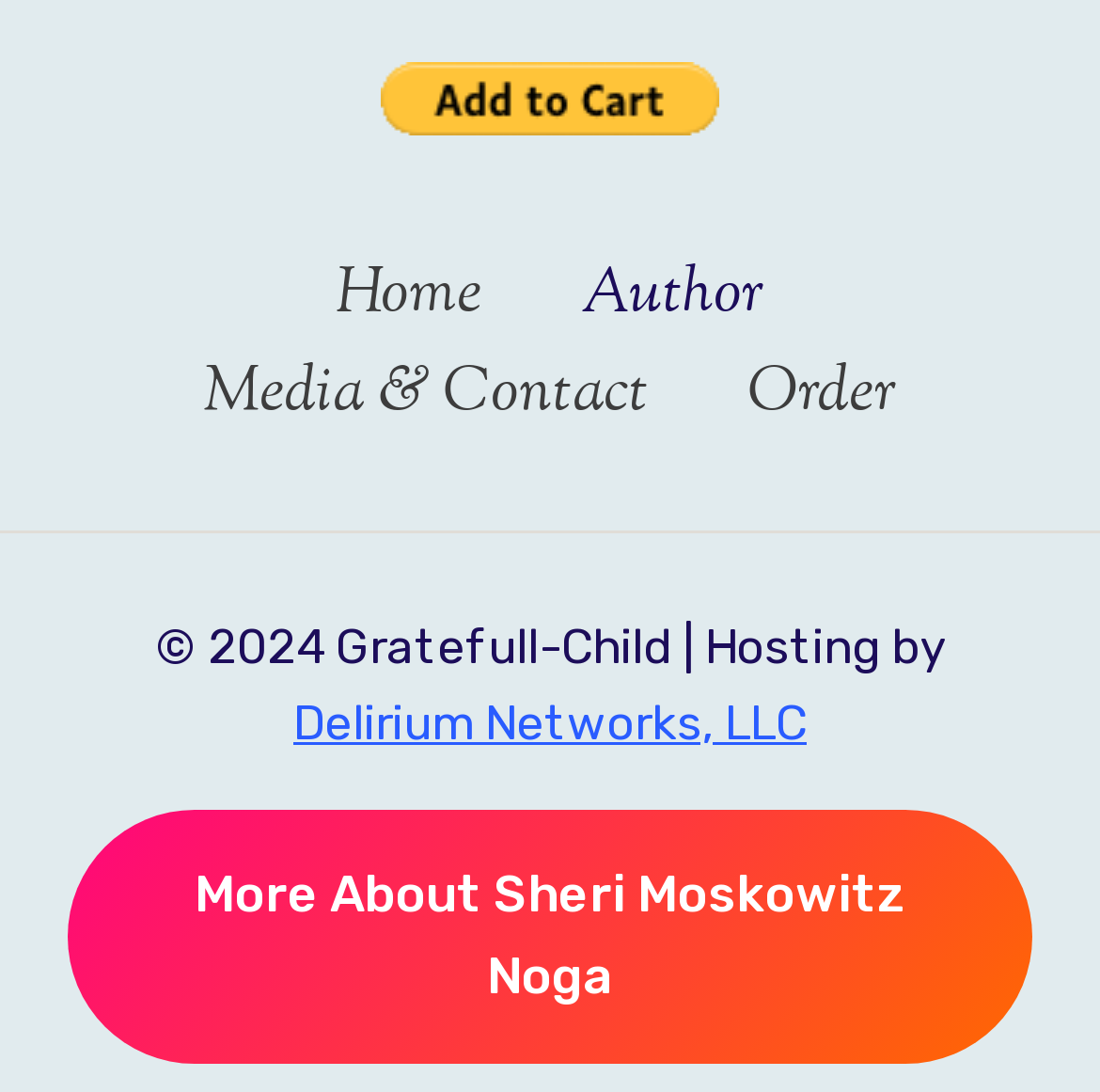Provide the bounding box coordinates for the UI element that is described by this text: "Home". The coordinates should be in the form of four float numbers between 0 and 1: [left, top, right, bottom].

[0.26, 0.225, 0.483, 0.316]